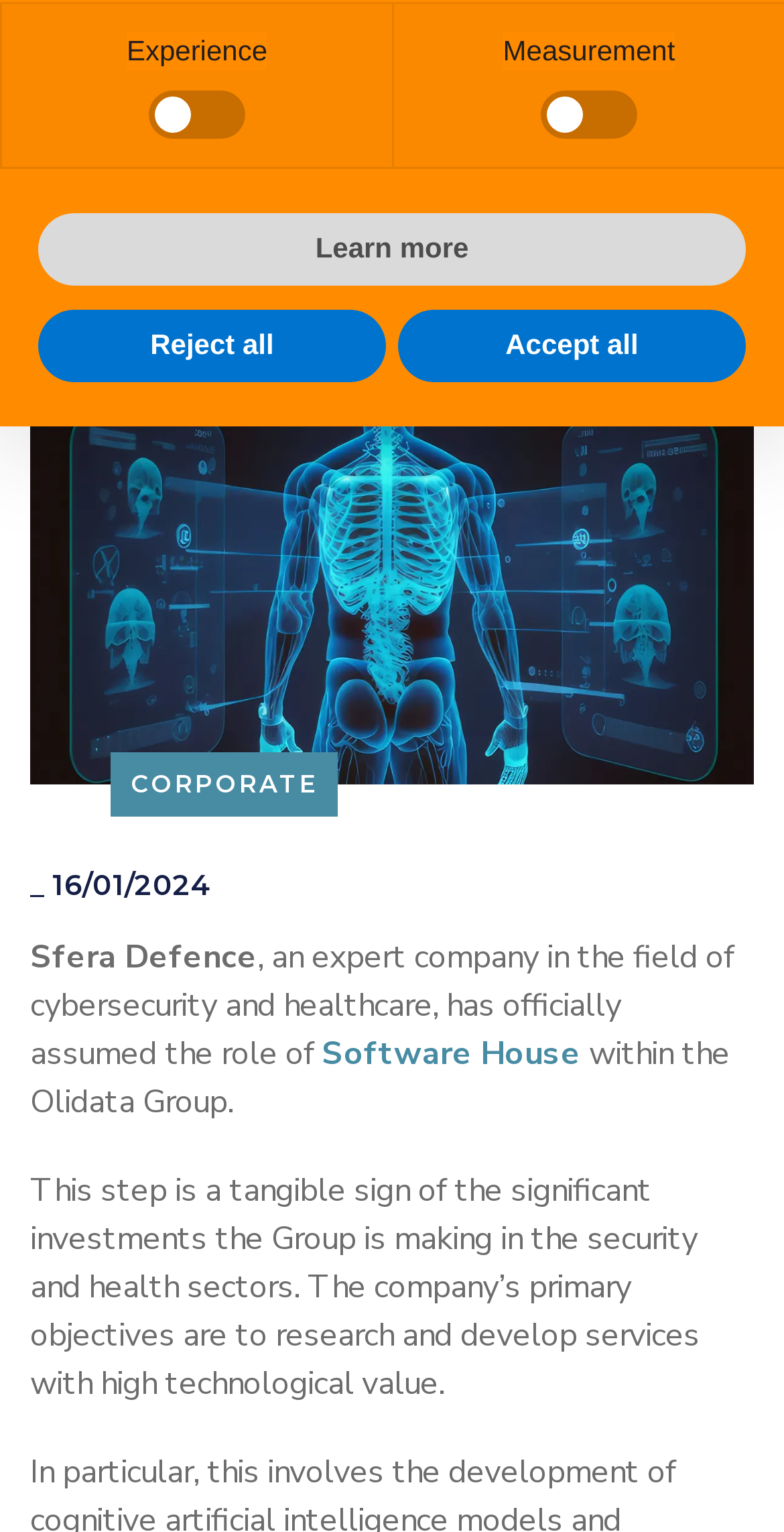Identify the bounding box of the HTML element described here: "Communication". Provide the coordinates as four float numbers between 0 and 1: [left, top, right, bottom].

[0.203, 0.055, 0.49, 0.079]